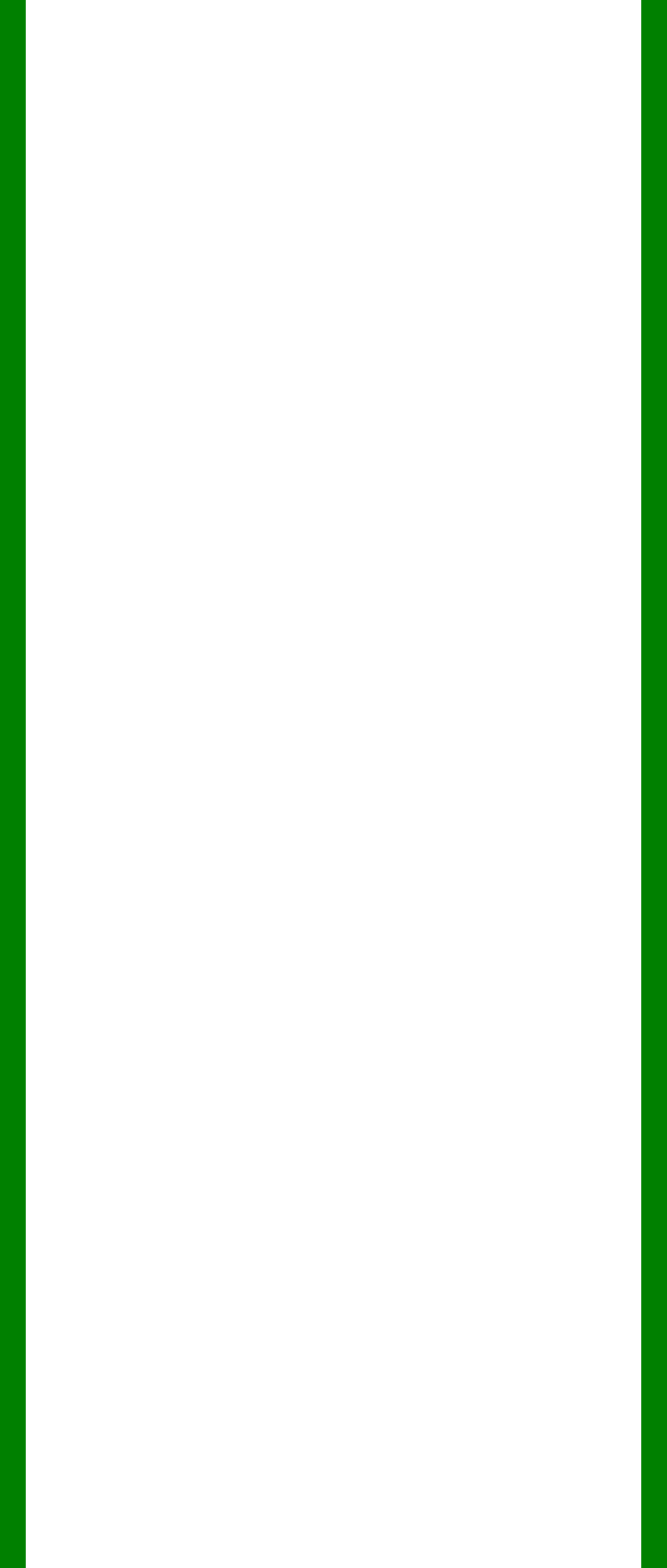Point out the bounding box coordinates of the section to click in order to follow this instruction: "click the ninth icon".

[0.046, 0.945, 0.492, 0.966]